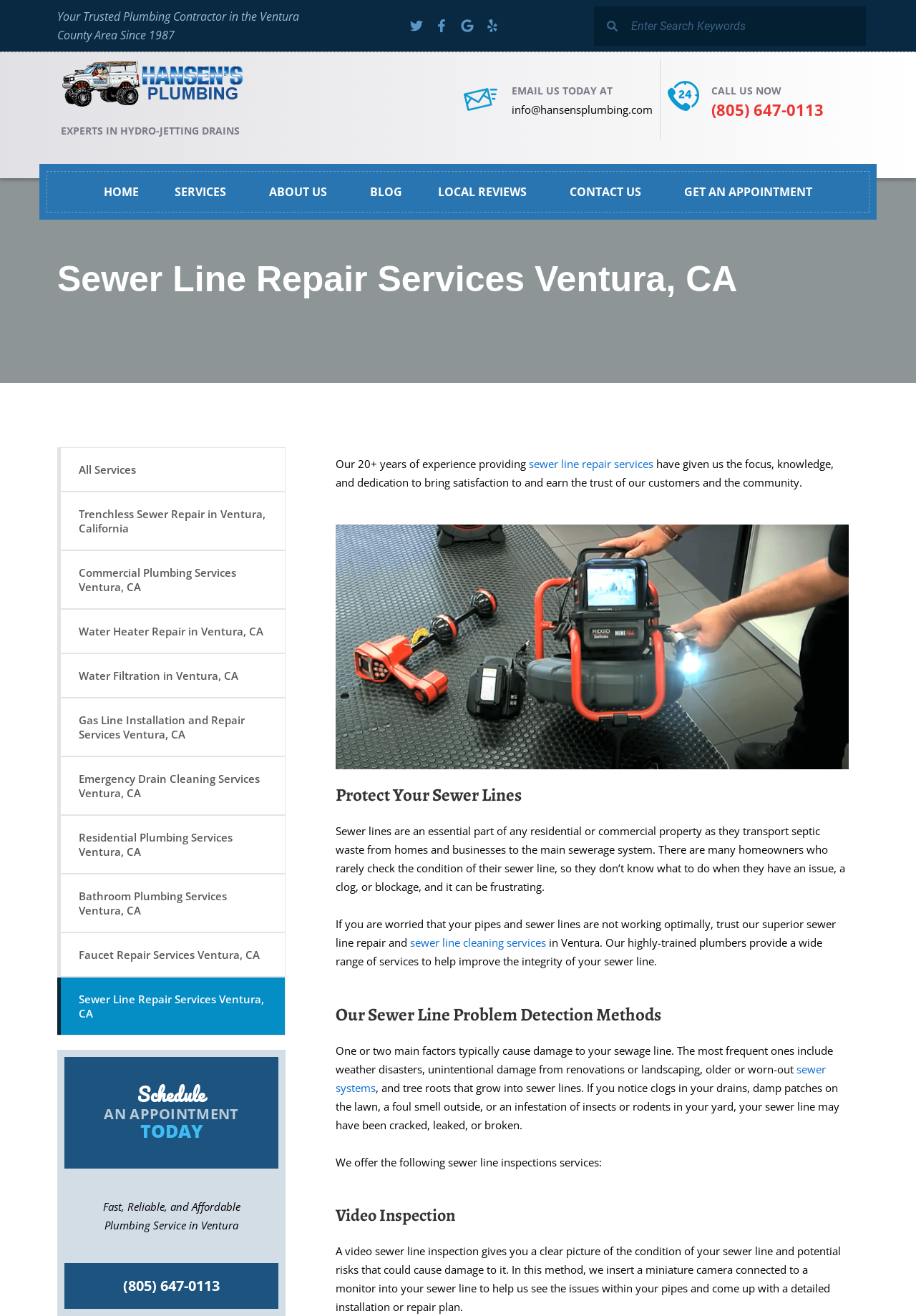Identify the bounding box coordinates for the UI element described as follows: Call Us Now. Use the format (top-left x, top-left y, bottom-right x, bottom-right y) and ensure all values are floating point numbers between 0 and 1.

[0.776, 0.063, 0.853, 0.074]